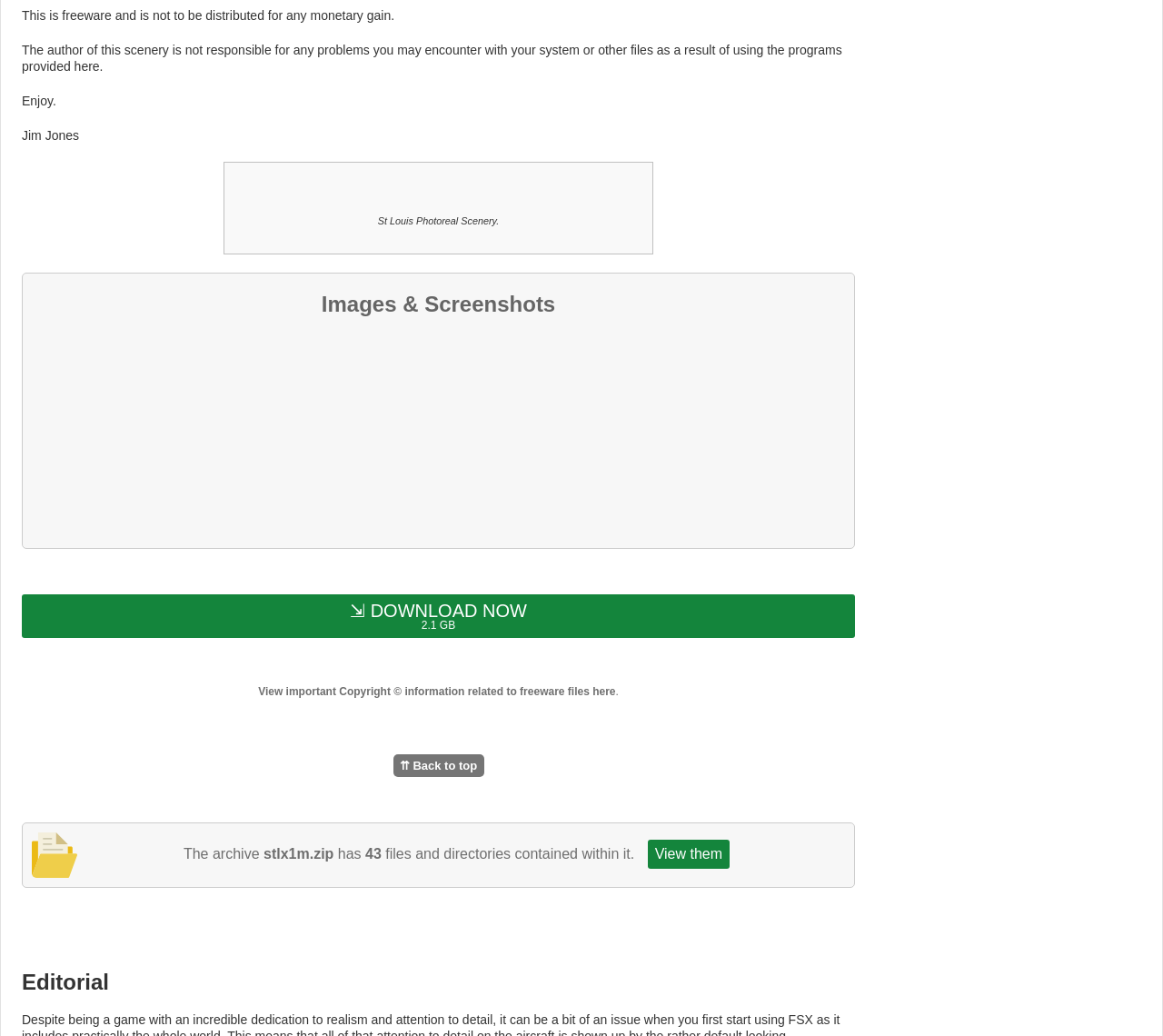Could you provide the bounding box coordinates for the portion of the screen to click to complete this instruction: "View files and directories contained within the archive"?

[0.557, 0.81, 0.627, 0.838]